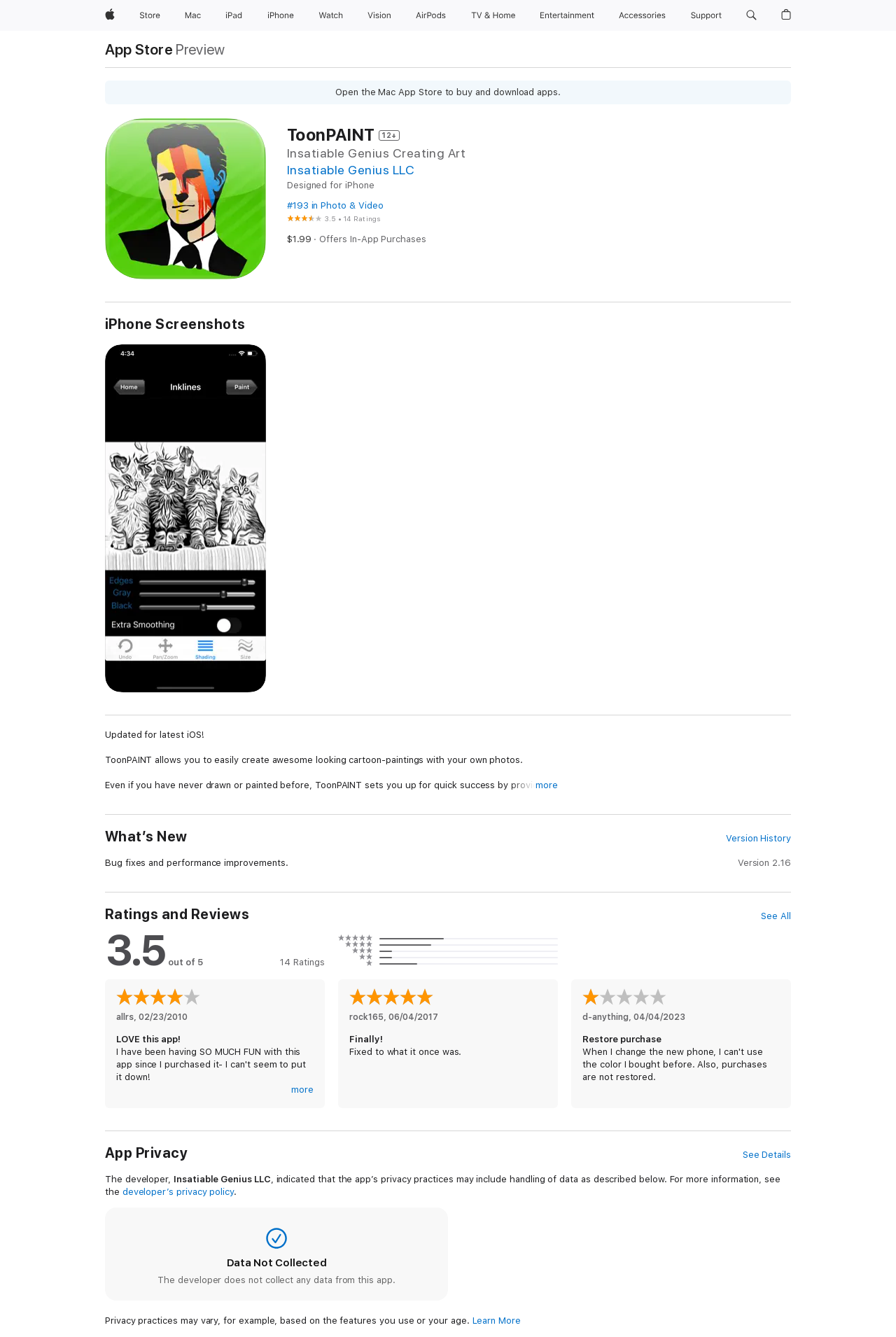Please find the bounding box coordinates of the element's region to be clicked to carry out this instruction: "Search for something".

None